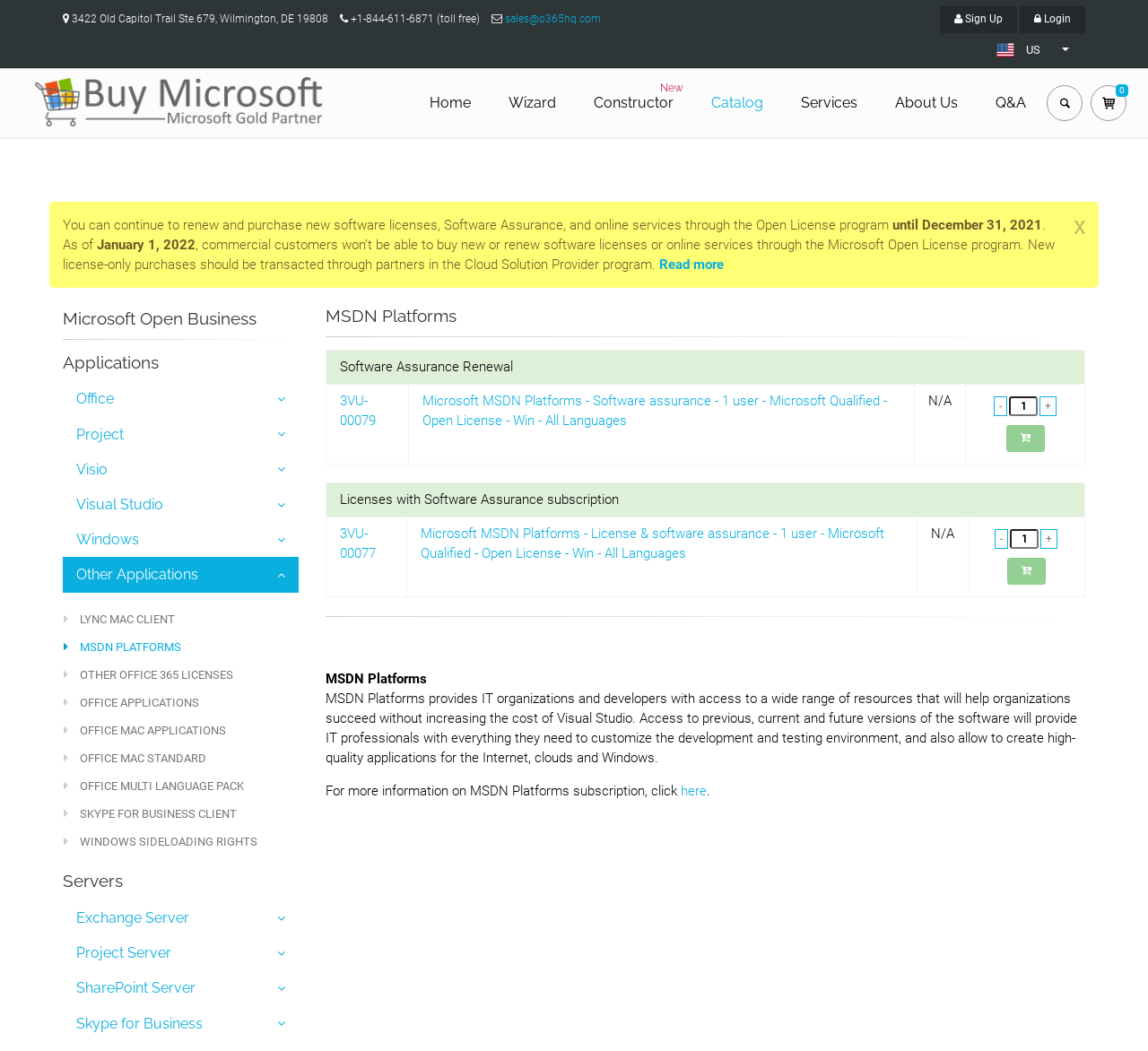Respond with a single word or phrase for the following question: 
What is the purpose of MSDN Platforms?

Provide access to resources for IT organizations and developers